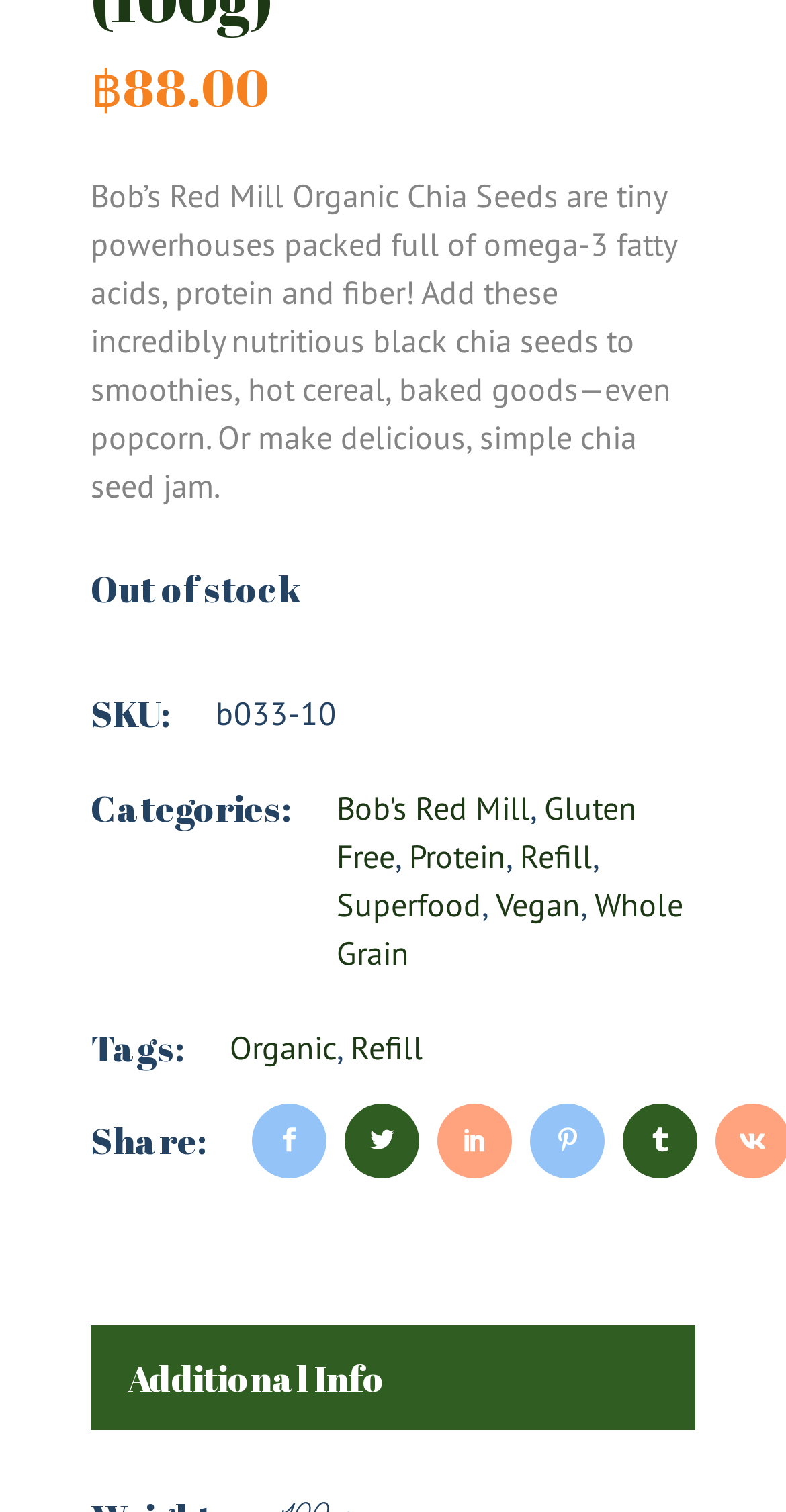What is the price of the product?
Based on the image, answer the question with as much detail as possible.

The price of the product is mentioned in the top section of the webpage, where it says '฿88.00' next to the product name 'Bob’s Red Mill Organic Chia Seeds'.